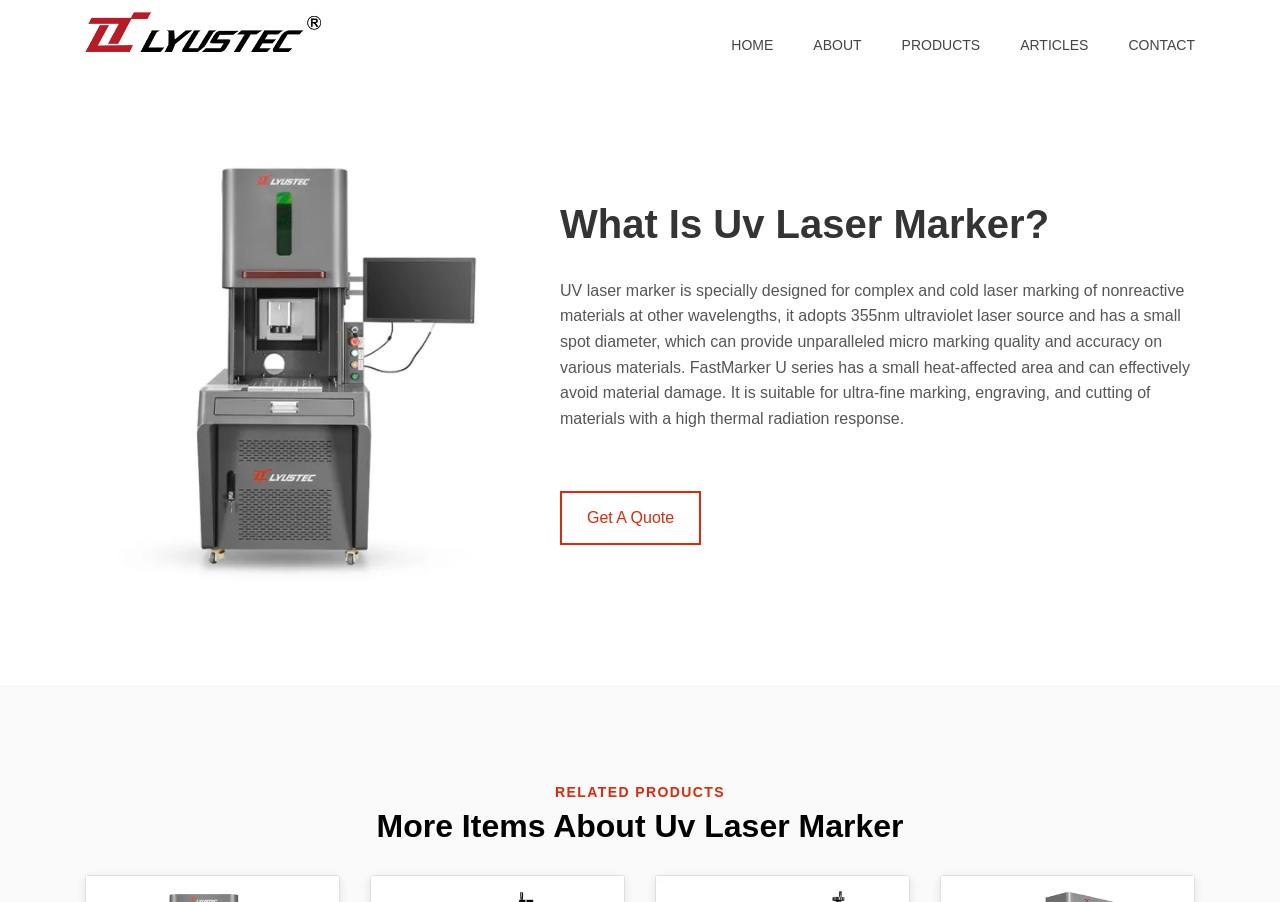Using the webpage screenshot, find the UI element described by PRODUCTS. Provide the bounding box coordinates in the format (top-left x, top-left y, bottom-right x, bottom-right y), ensuring all values are floating point numbers between 0 and 1.

[0.689, 0.0, 0.781, 0.1]